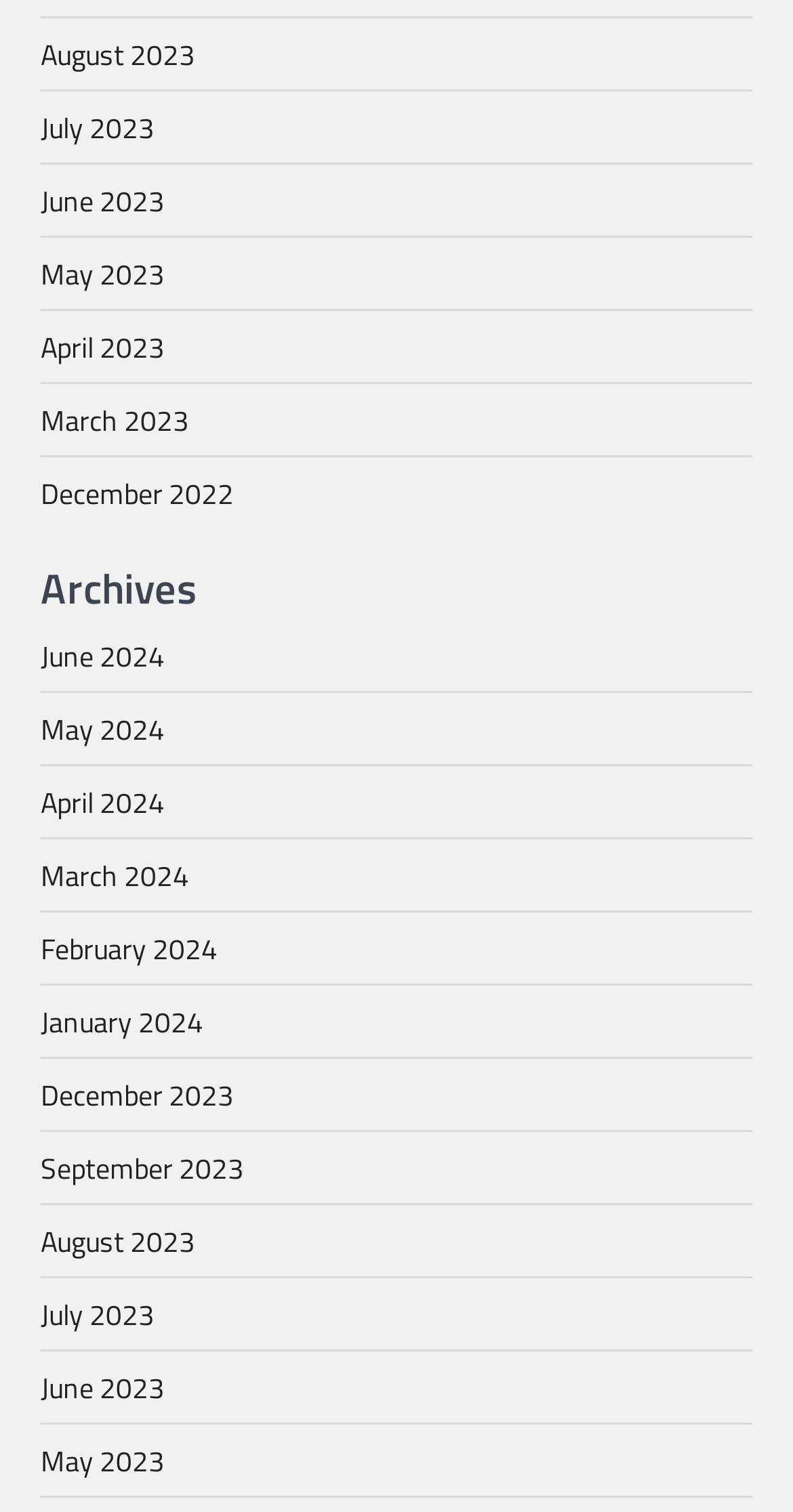Answer the following query with a single word or phrase:
Are there any duplicate months listed?

Yes